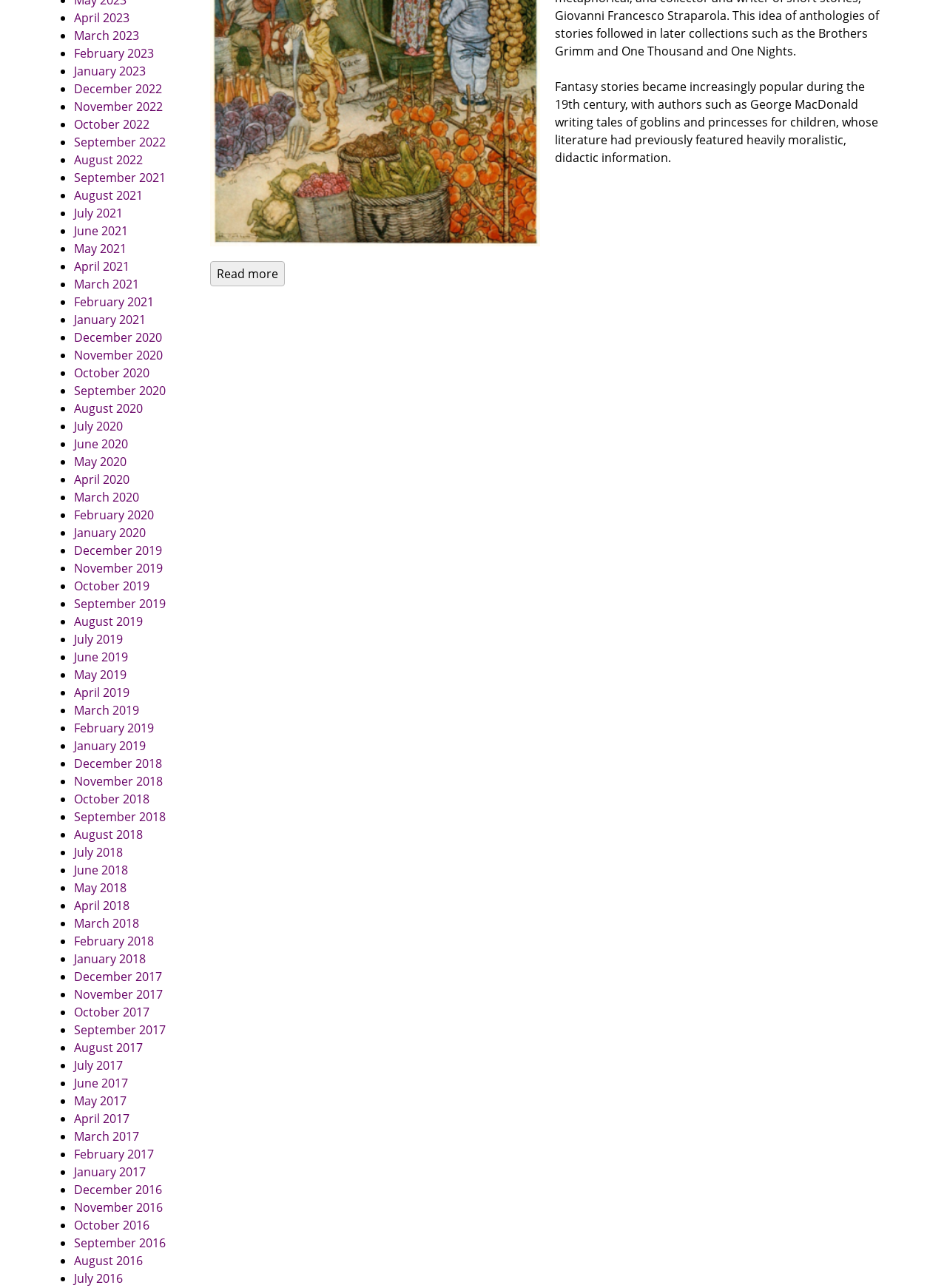Show me the bounding box coordinates of the clickable region to achieve the task as per the instruction: "View April 2023".

[0.078, 0.008, 0.137, 0.02]